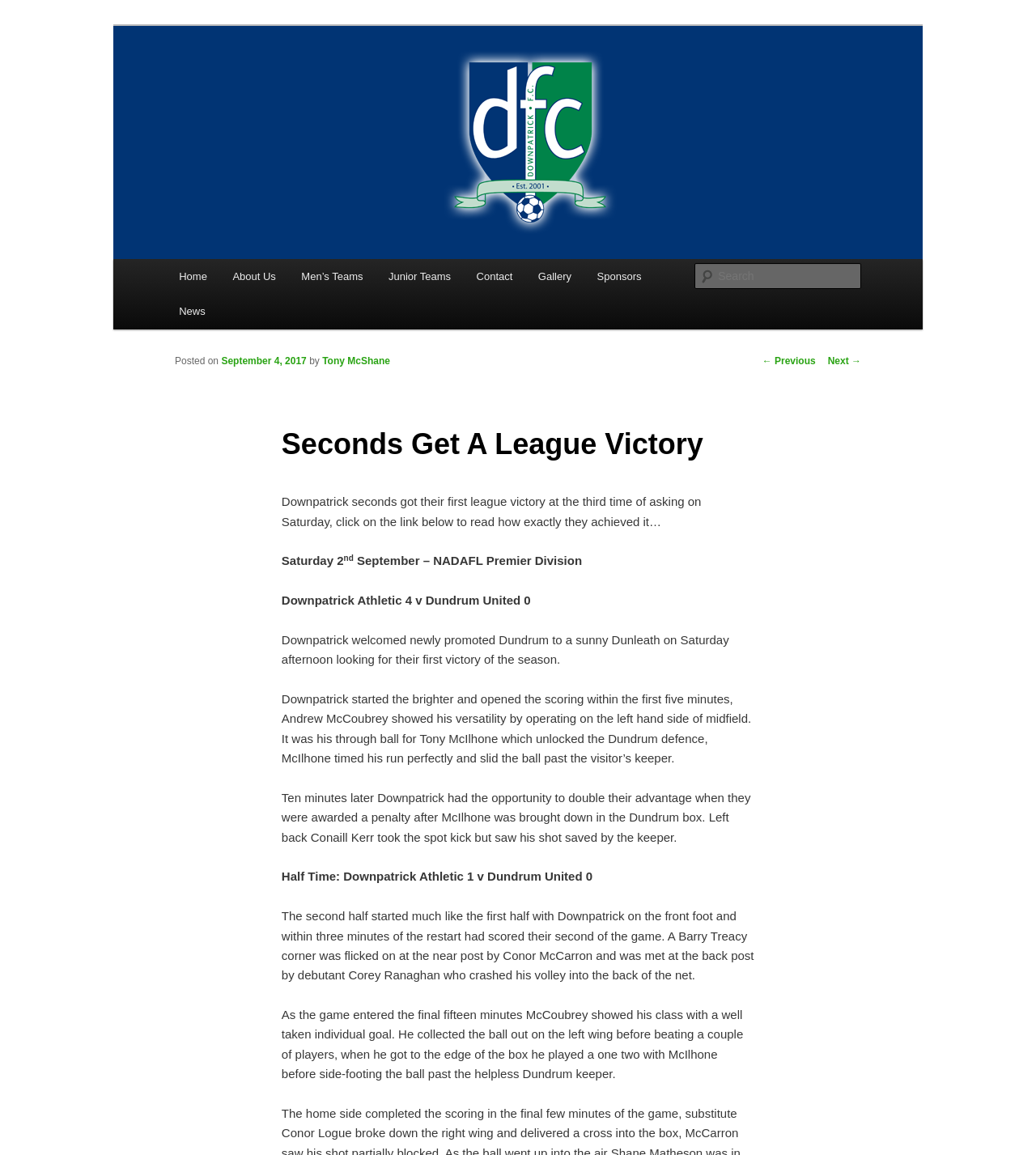What is the name of the football club?
Answer with a single word or phrase, using the screenshot for reference.

Downpatrick Football Club